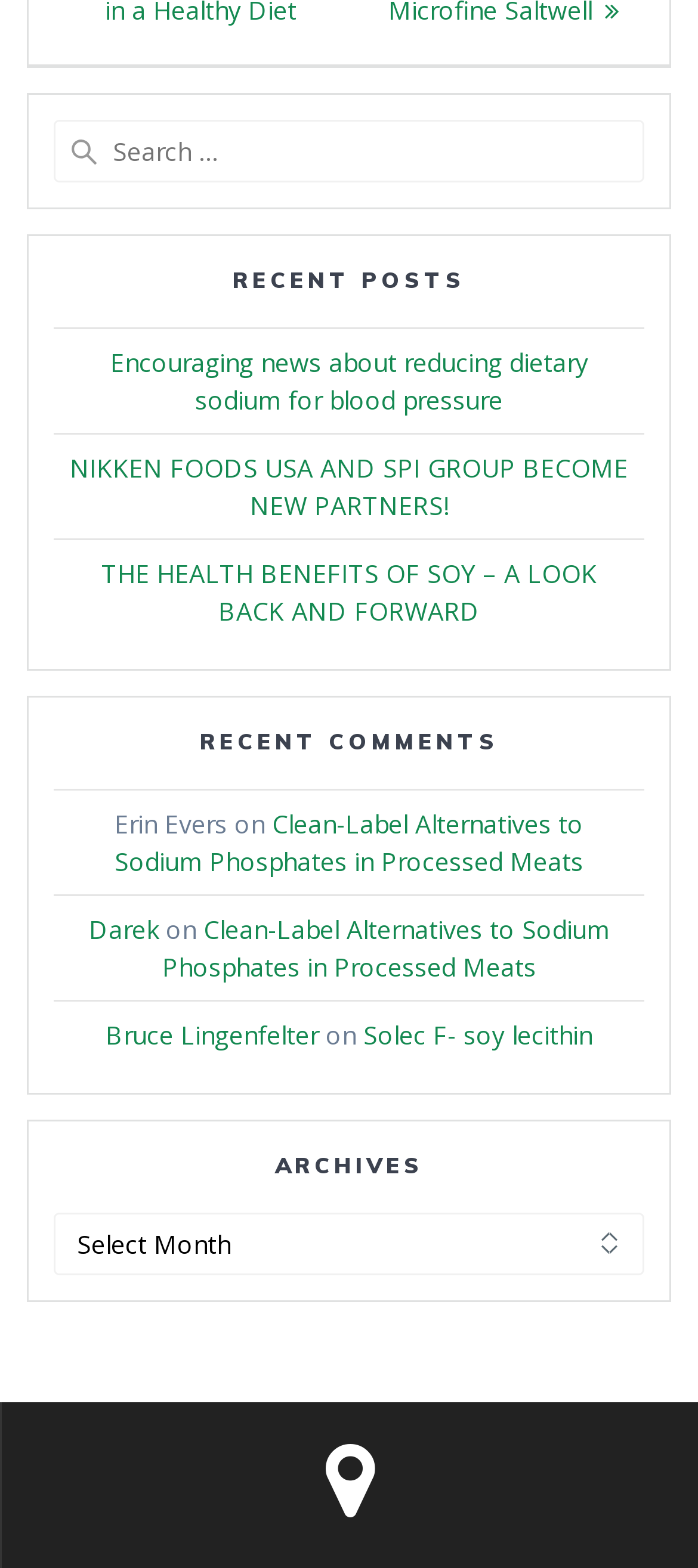Find the bounding box coordinates of the element to click in order to complete the given instruction: "View the 'Psychological Safety in the Workplace' article."

None